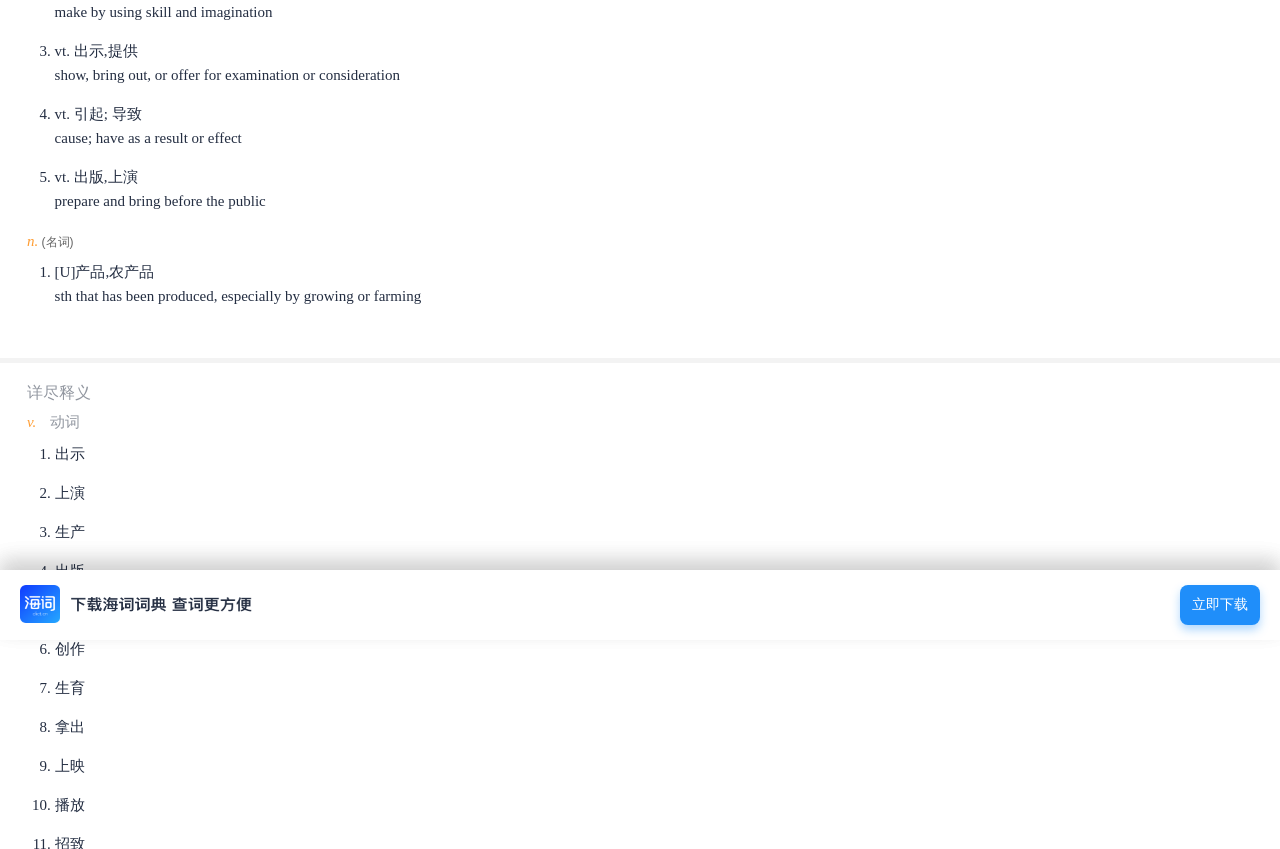Bounding box coordinates should be provided in the format (top-left x, top-left y, bottom-right x, bottom-right y) with all values between 0 and 1. Identify the bounding box for this UI element: 立即下载

[0.922, 0.689, 0.984, 0.736]